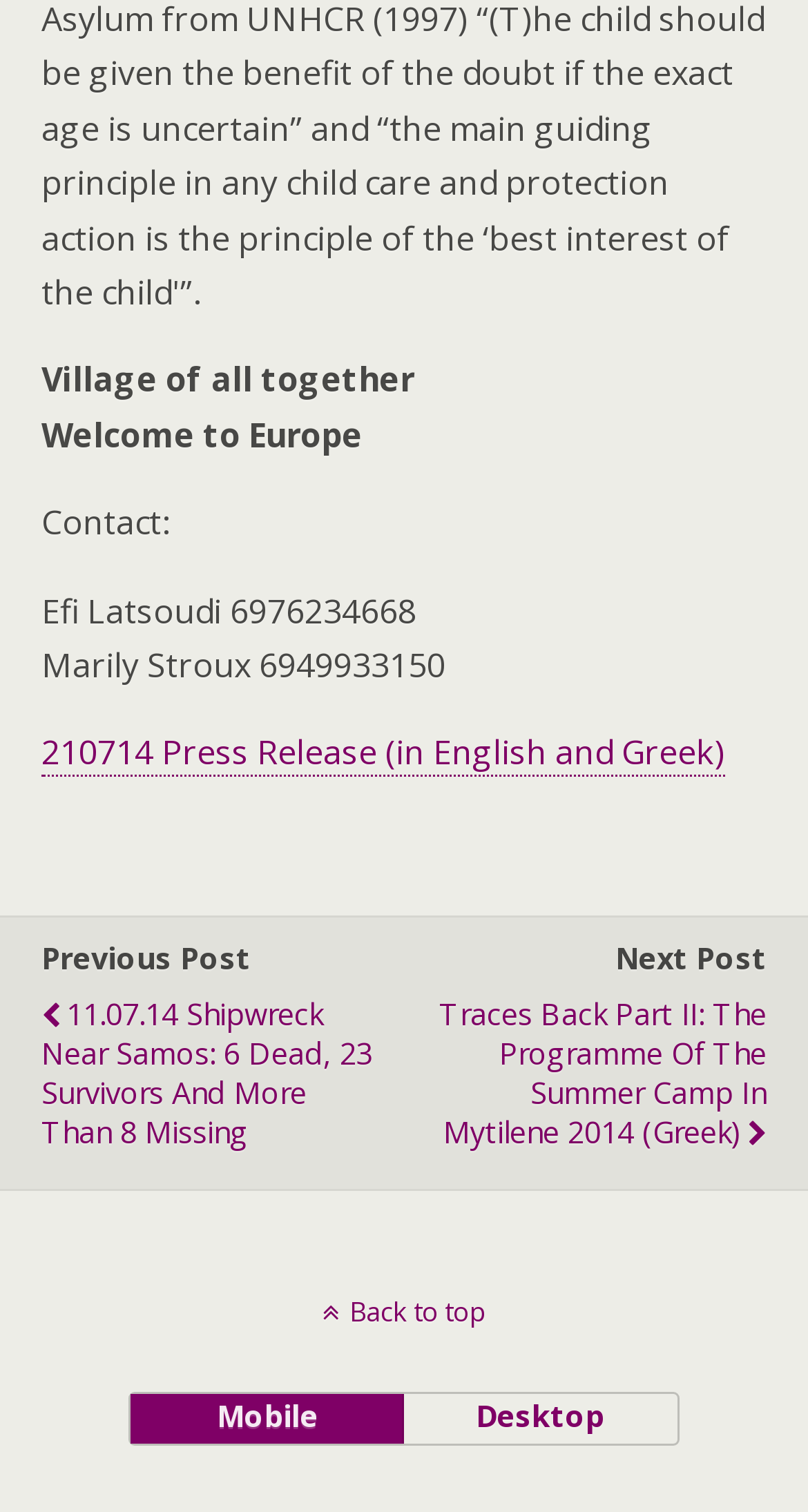What is the language of the summer camp programme?
Answer the question with detailed information derived from the image.

I found a link on the webpage with the text 'Traces Back Part II: The Programme Of The Summer Camp In Mytilene 2014 (Greek)', which indicates that the programme is in Greek.